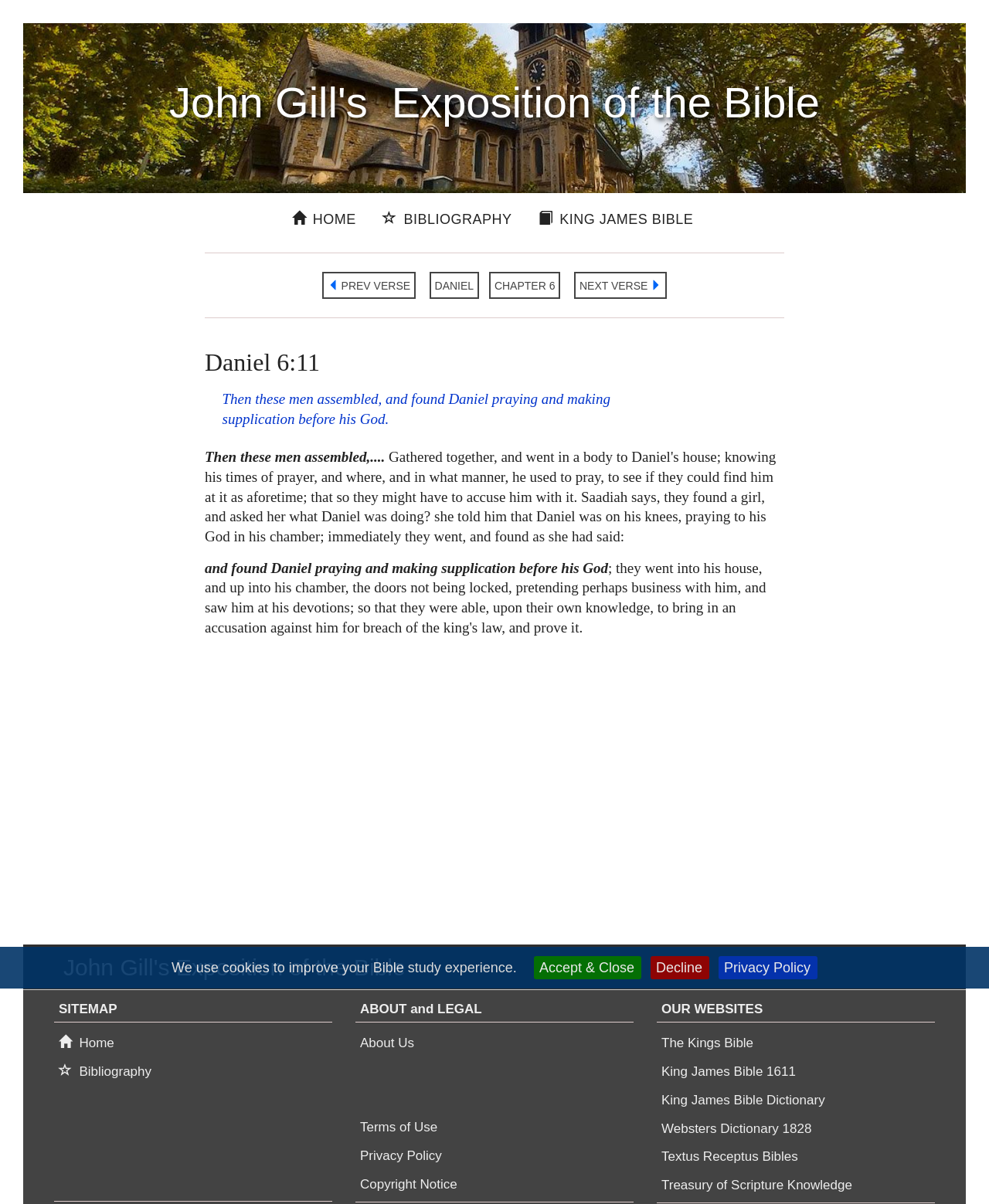What is the purpose of the links at the top of the page?
Based on the image, answer the question with as much detail as possible.

The links 'HOME', 'BIBLIOGRAPHY', and 'KING JAMES BIBLE' at the top of the page suggest that their purpose is to provide navigation to other related pages or sections of the website.